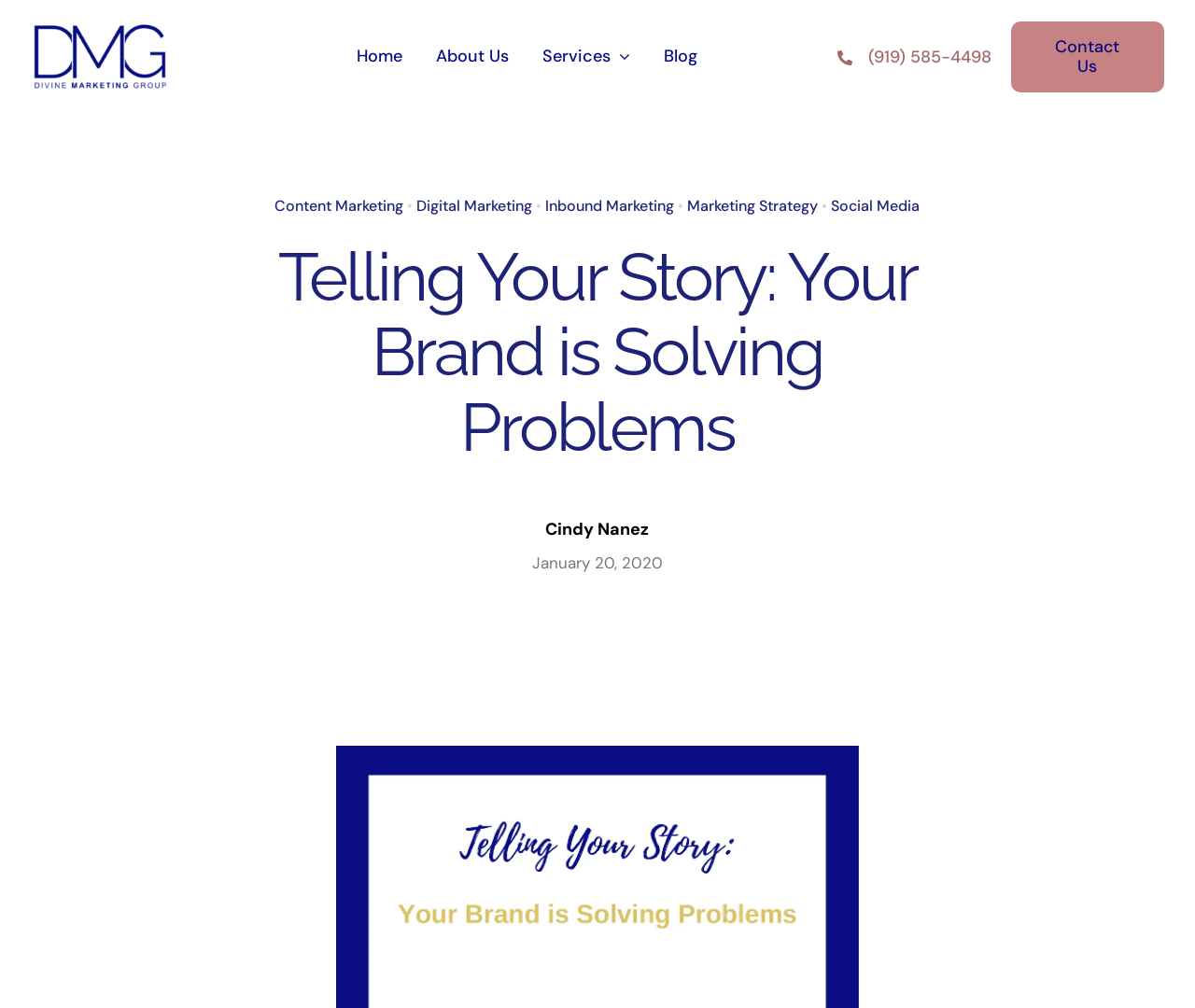Identify the bounding box coordinates for the element you need to click to achieve the following task: "go to the home page". Provide the bounding box coordinates as four float numbers between 0 and 1, in the form [left, top, right, bottom].

[0.293, 0.037, 0.341, 0.077]